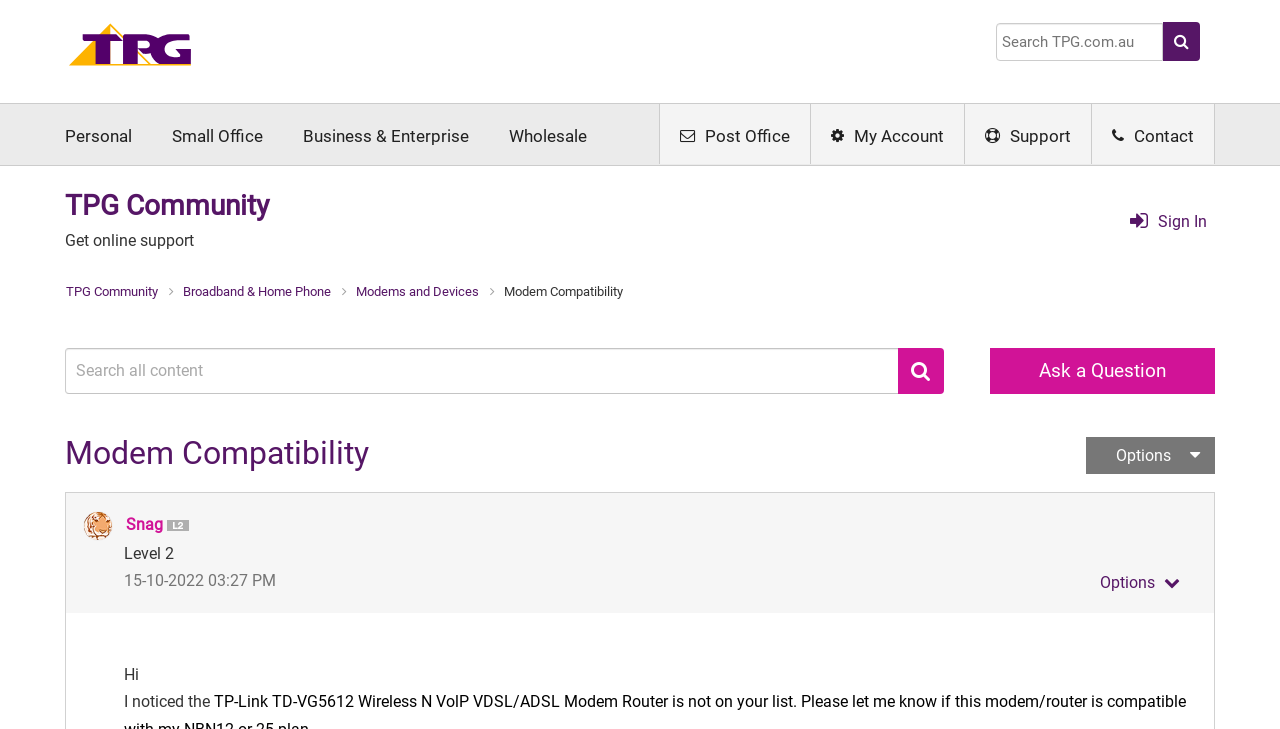Please provide a comprehensive response to the question below by analyzing the image: 
What is the level of the user 'Snag'?

I found the image element with the text 'Level 2' next to the user 'Snag''s profile picture, indicating that the user 'Snag' has a level of 2.